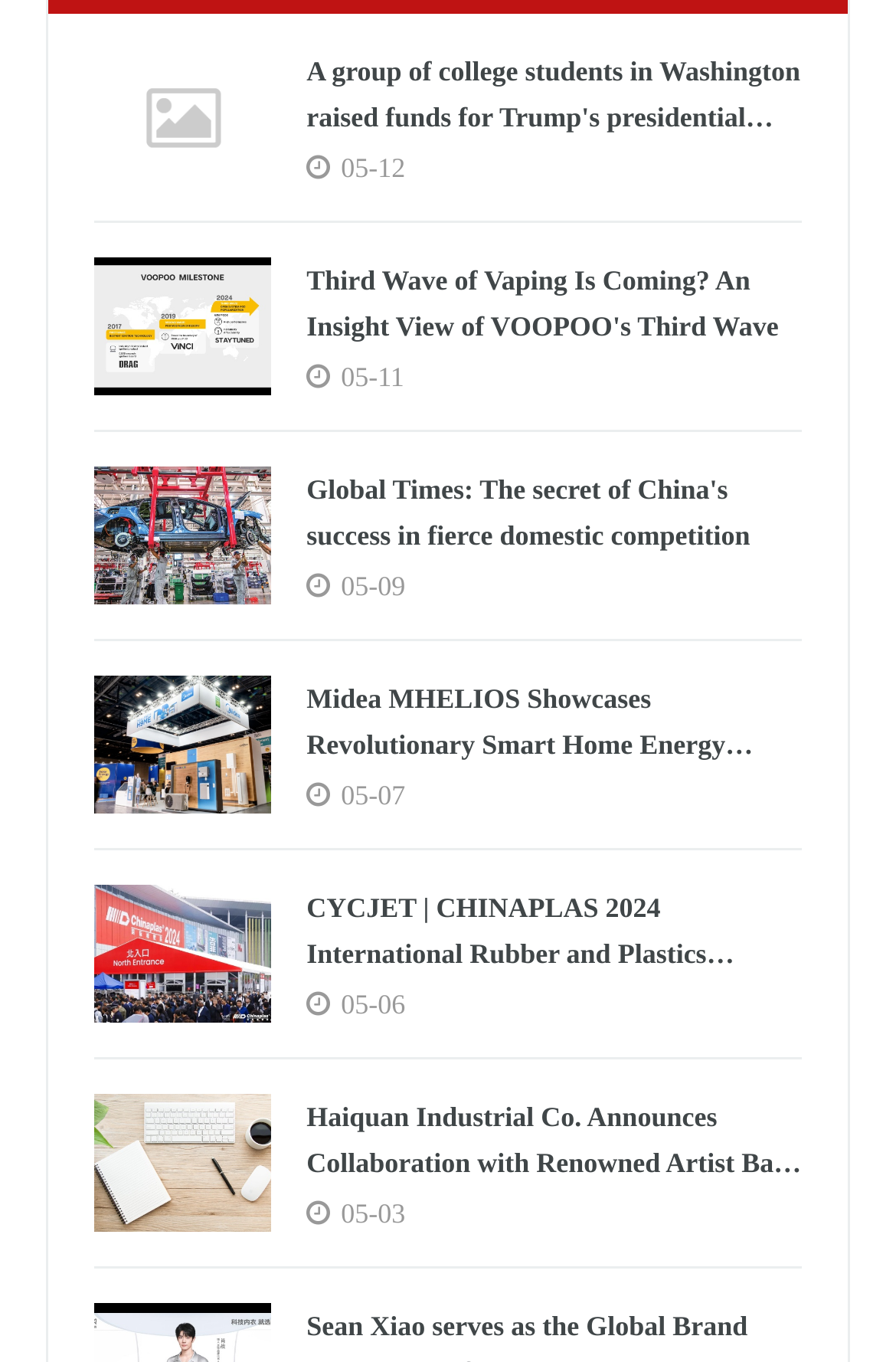How many news articles are on this page?
Based on the image content, provide your answer in one word or a short phrase.

5